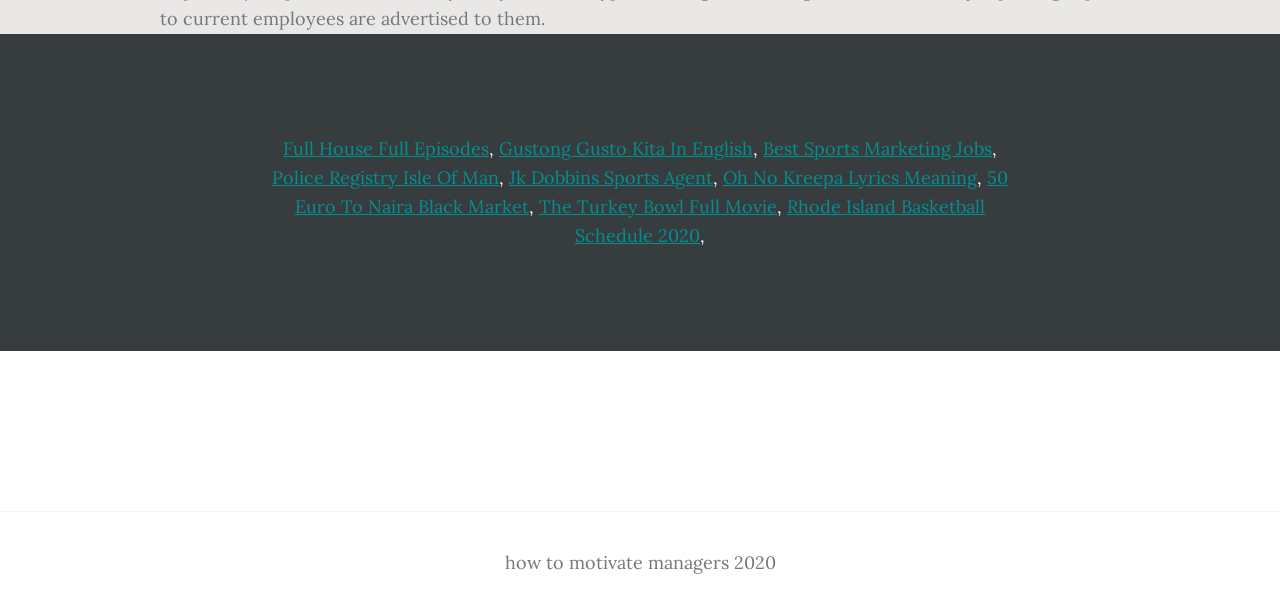Please identify the bounding box coordinates of the region to click in order to complete the task: "Read how to motivate managers 2020". The coordinates must be four float numbers between 0 and 1, specified as [left, top, right, bottom].

[0.394, 0.898, 0.606, 0.936]